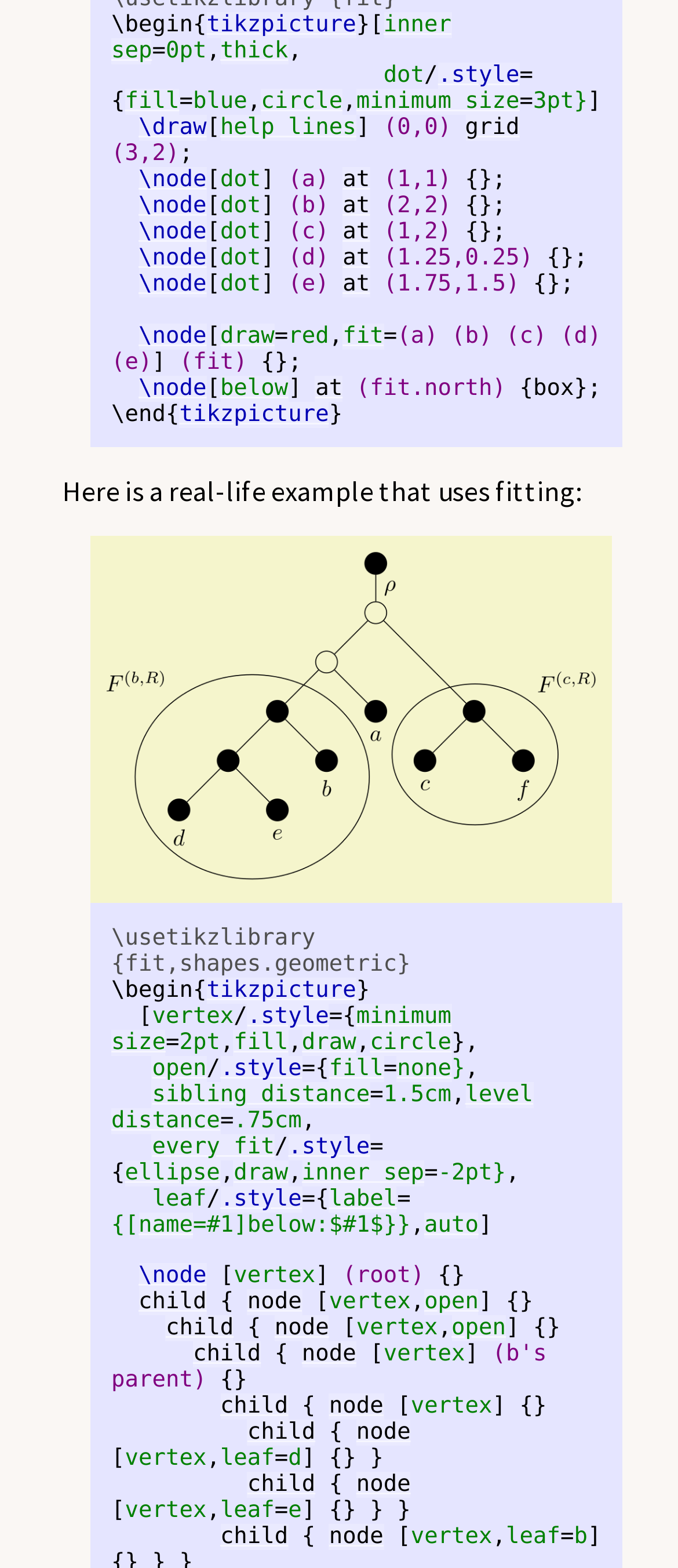What is the style of the dot?
Using the image, answer in one word or phrase.

blue